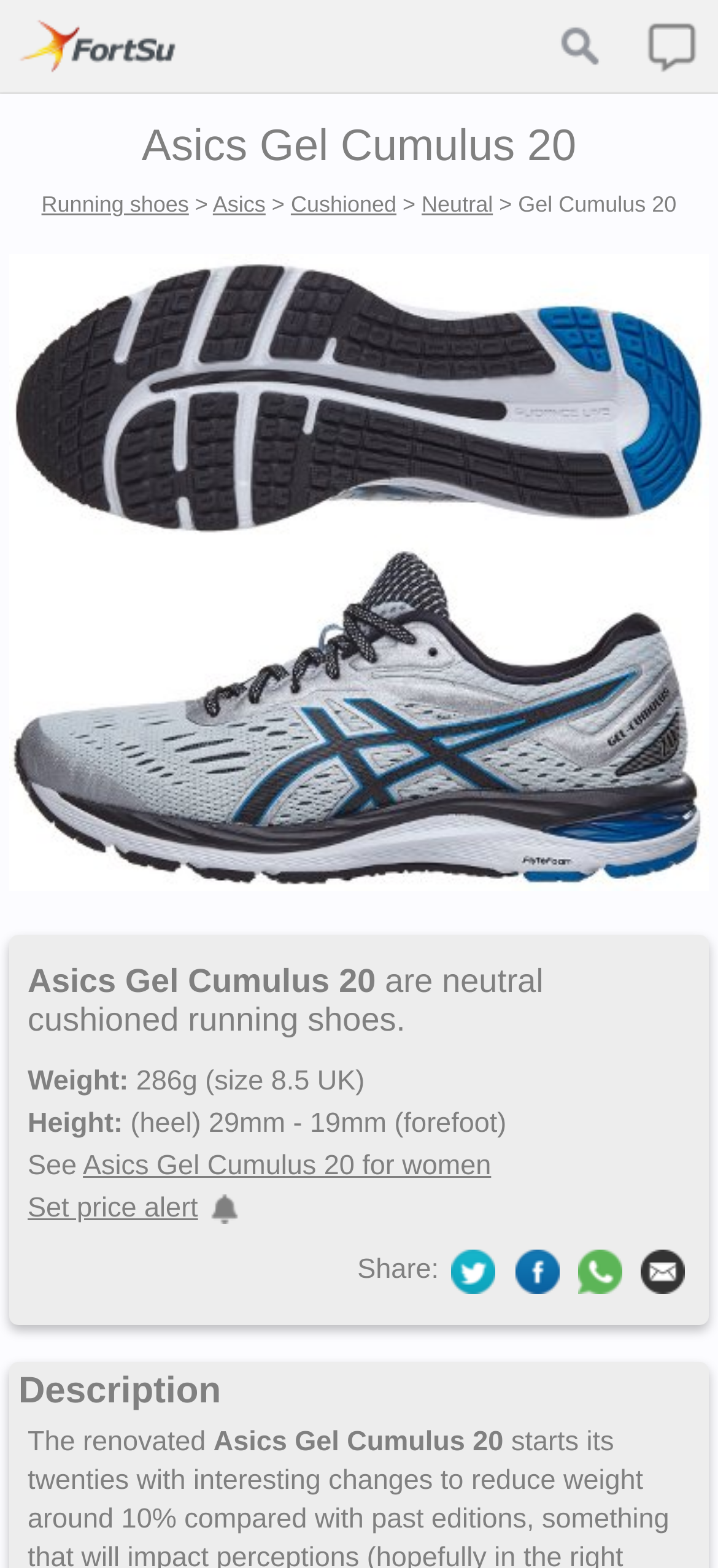Carefully examine the image and provide an in-depth answer to the question: What social media platforms can you share the product on?

The social media platforms that you can share the product on can be found in the 'Share' section, where there are icons for Twitter, Facebook, WhatsApp, and Email. This indicates that you can share the product on these four social media platforms.